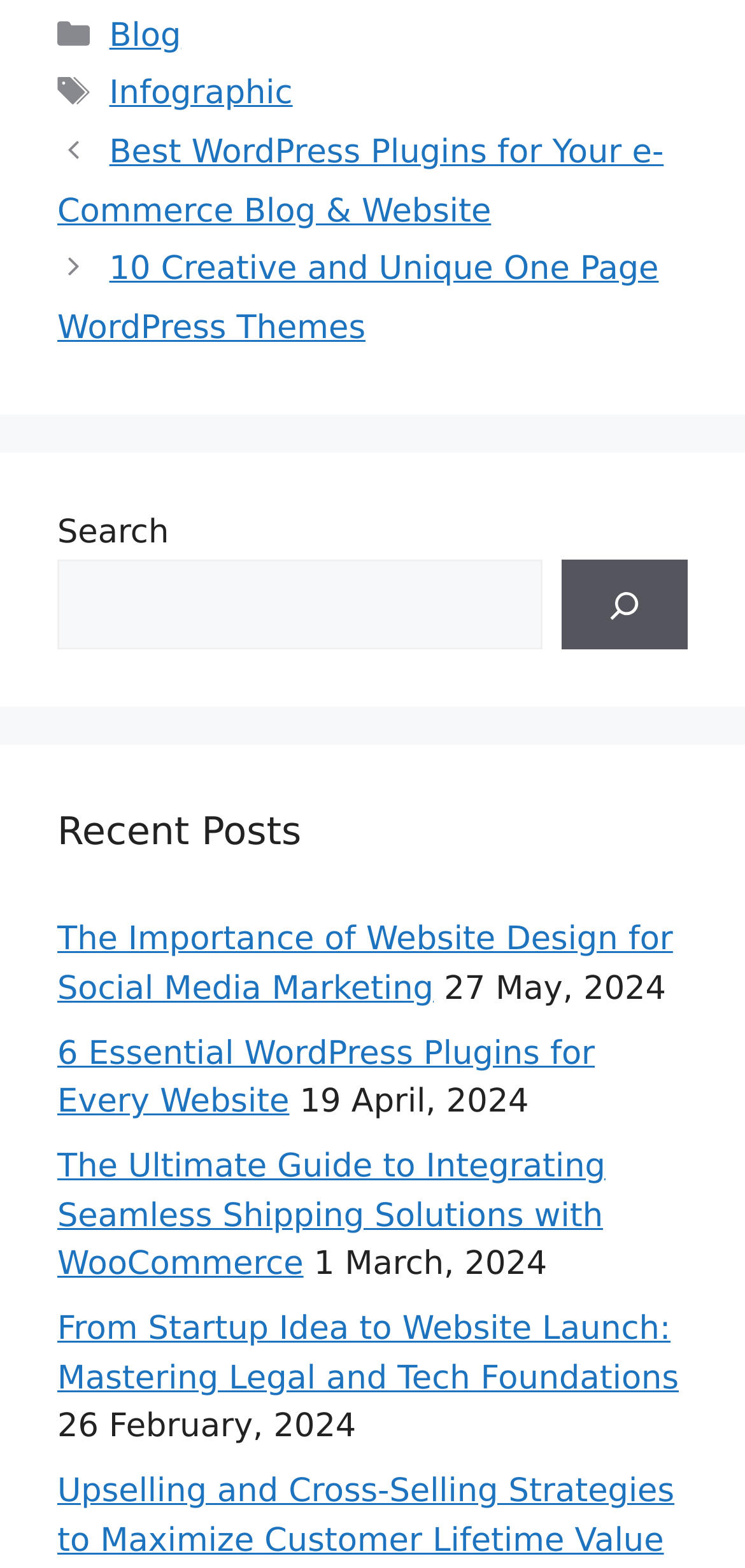Can you specify the bounding box coordinates of the area that needs to be clicked to fulfill the following instruction: "Visit the blog"?

[0.147, 0.011, 0.243, 0.035]